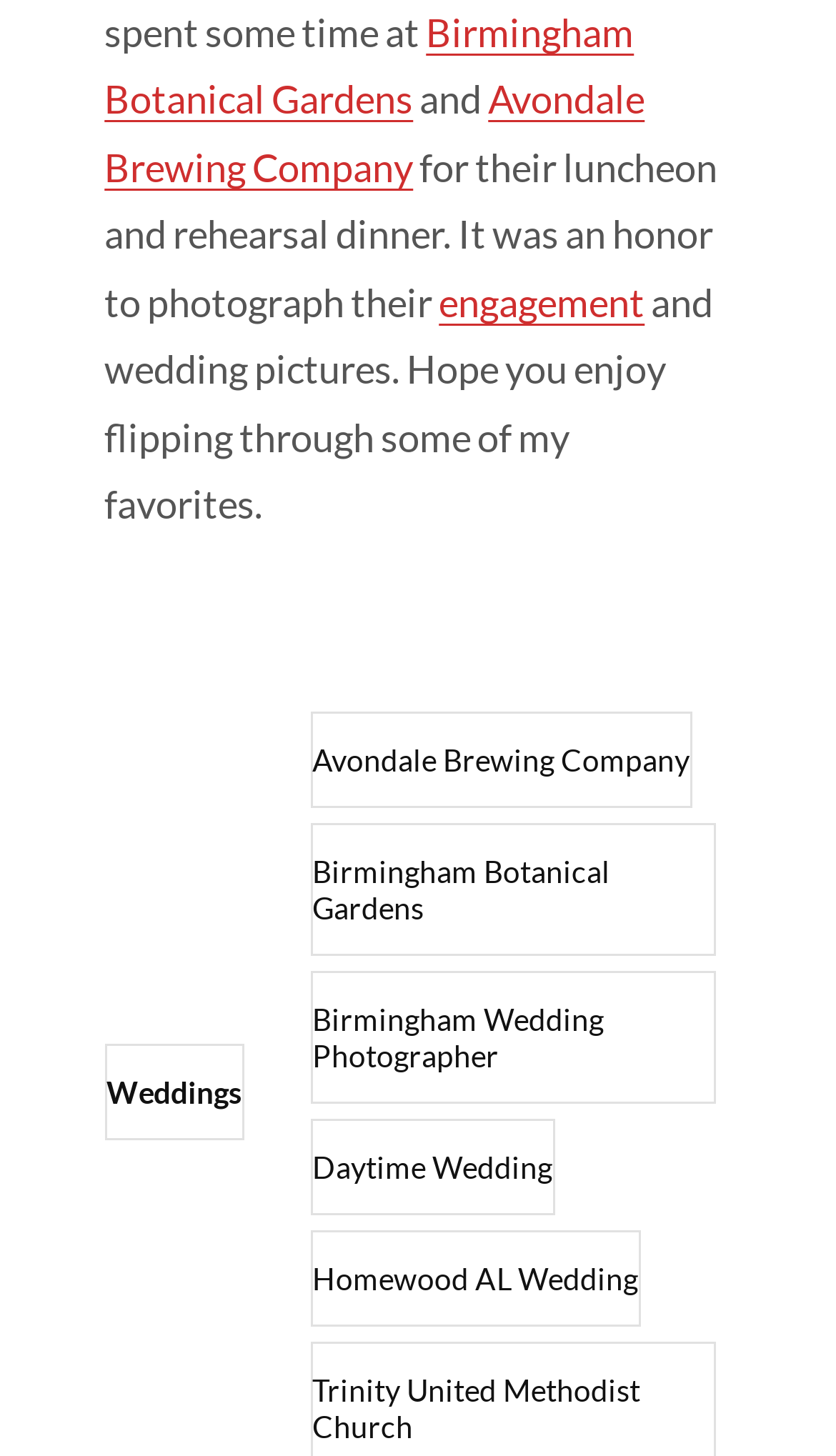Determine the bounding box of the UI element mentioned here: "Avondale Brewing Company". The coordinates must be in the format [left, top, right, bottom] with values ranging from 0 to 1.

[0.371, 0.489, 0.828, 0.555]